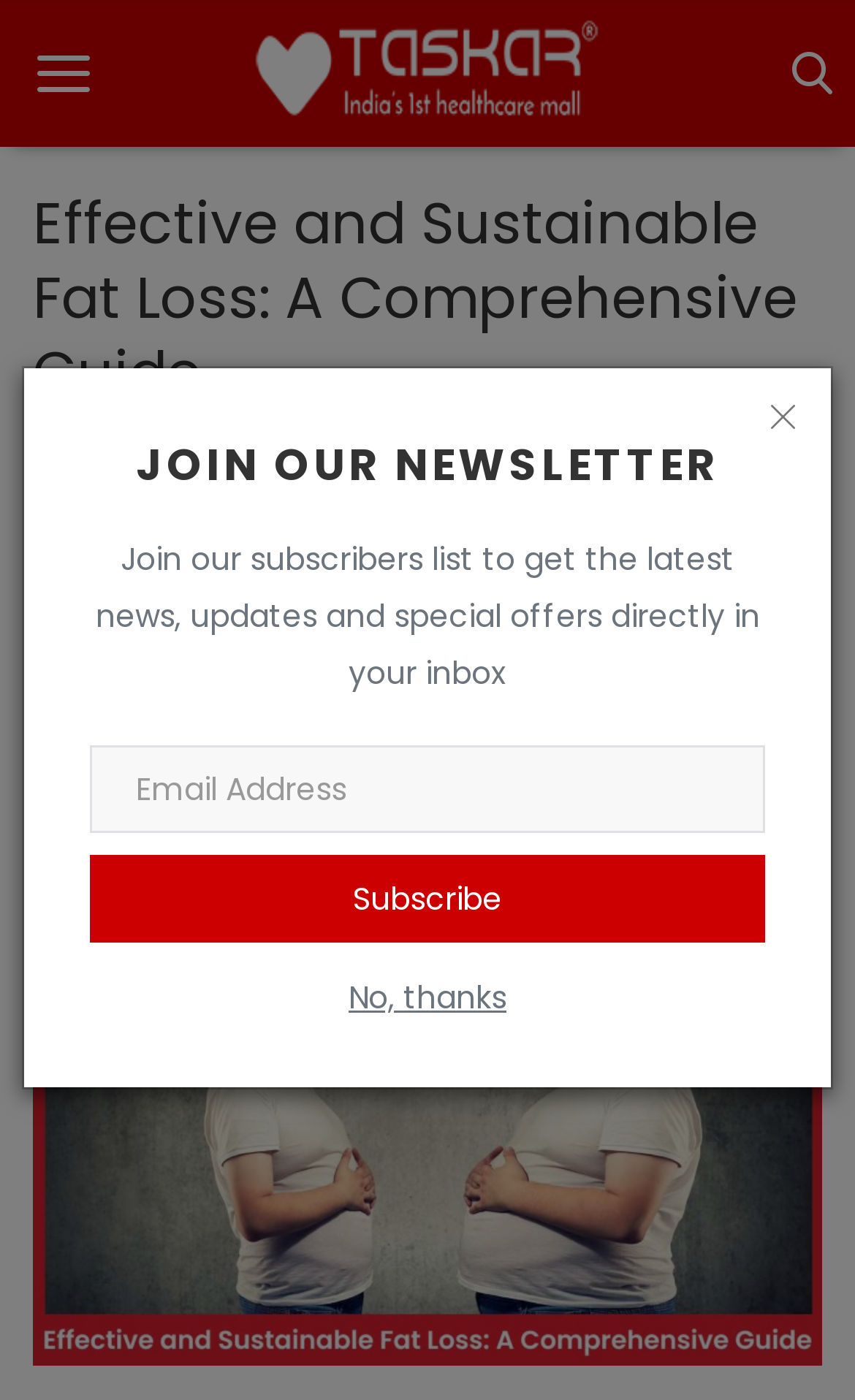Determine the bounding box coordinates for the region that must be clicked to execute the following instruction: "Add to Reading List".

[0.038, 0.534, 0.382, 0.581]